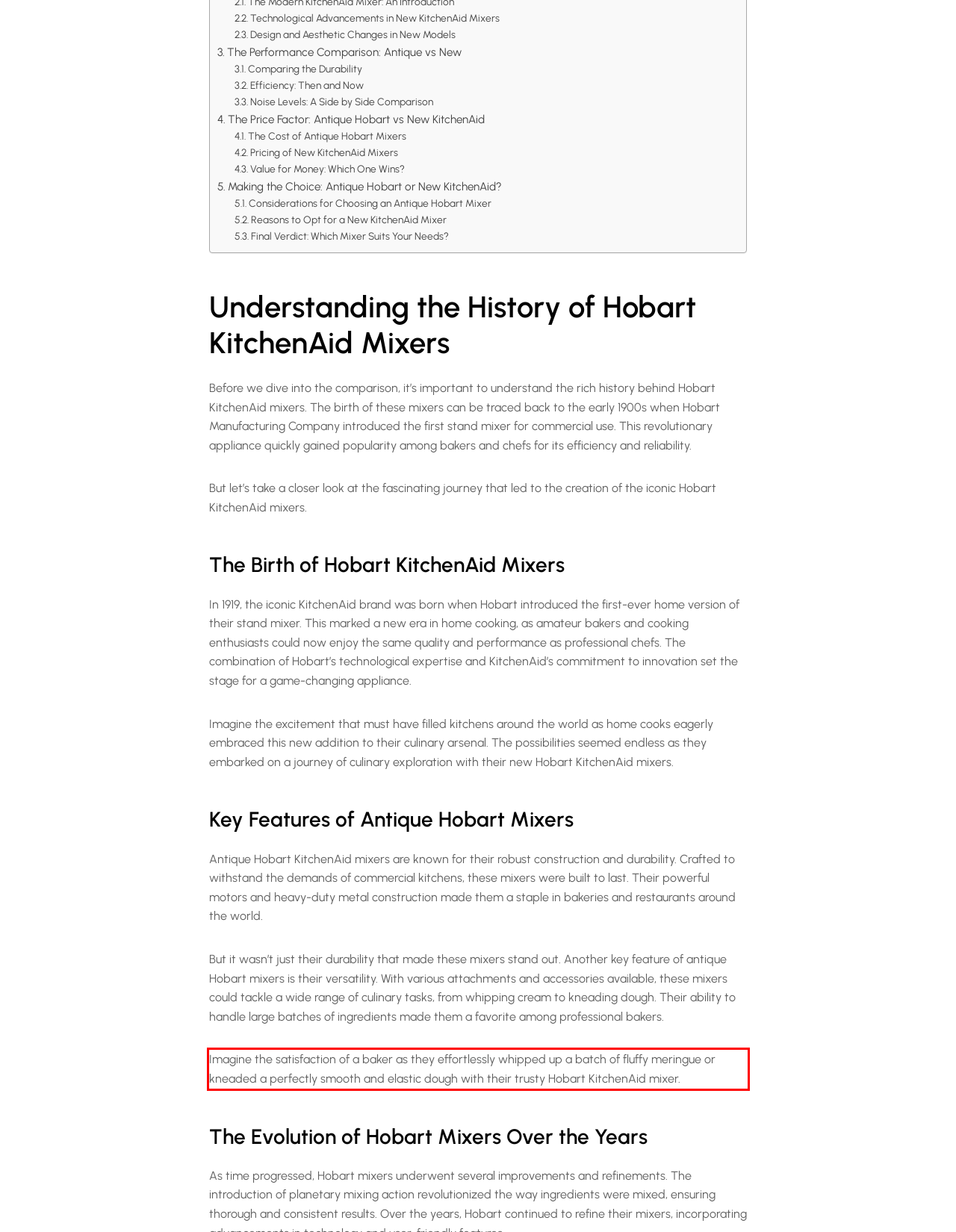Analyze the screenshot of the webpage that features a red bounding box and recognize the text content enclosed within this red bounding box.

Imagine the satisfaction of a baker as they effortlessly whipped up a batch of fluffy meringue or kneaded a perfectly smooth and elastic dough with their trusty Hobart KitchenAid mixer.